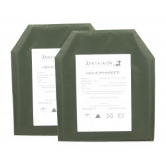What information is labeled on each insert? Examine the screenshot and reply using just one word or a brief phrase.

Care instructions and safety symbols